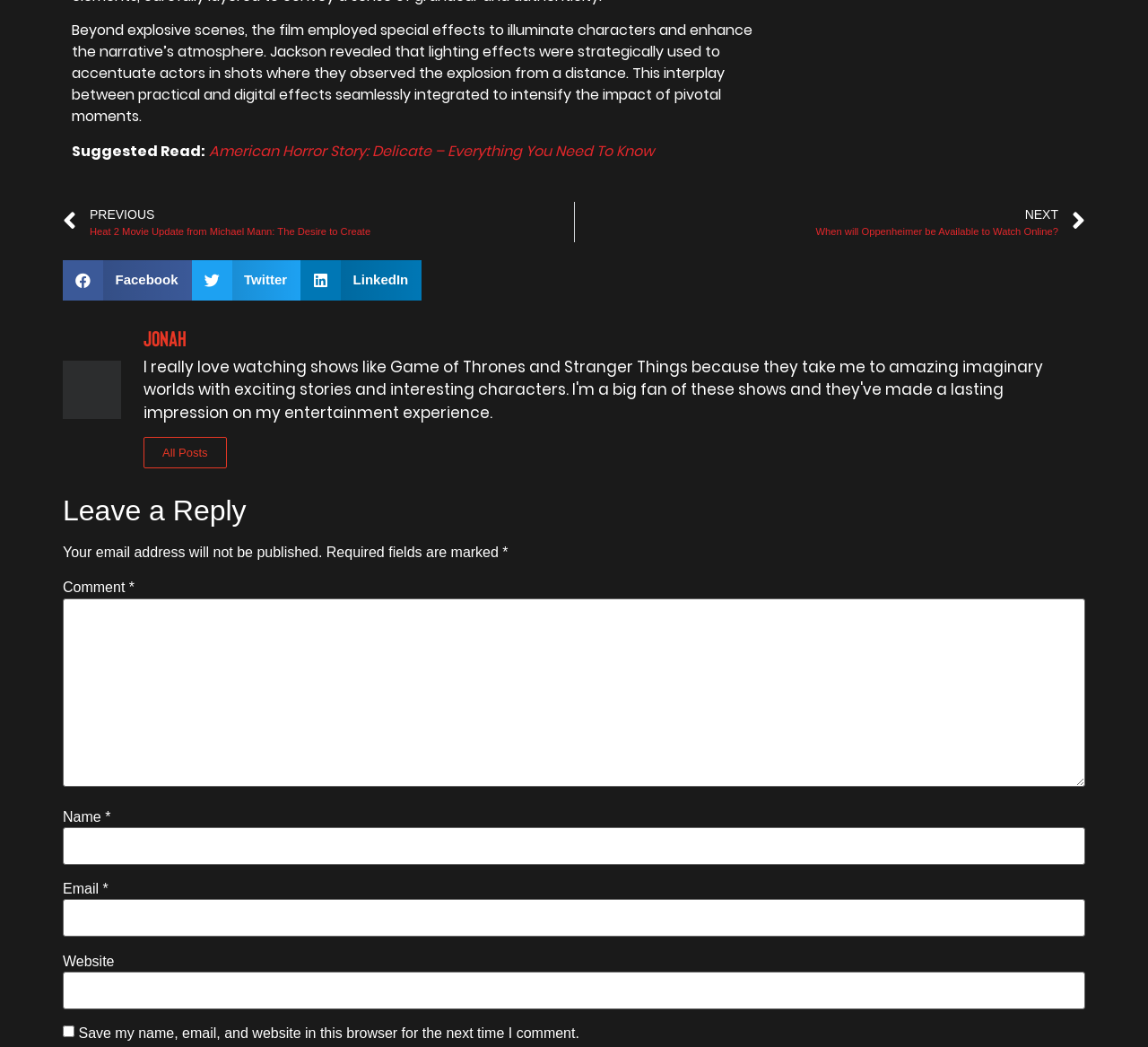Given the element description "parent_node: Website name="url"" in the screenshot, predict the bounding box coordinates of that UI element.

[0.055, 0.928, 0.945, 0.964]